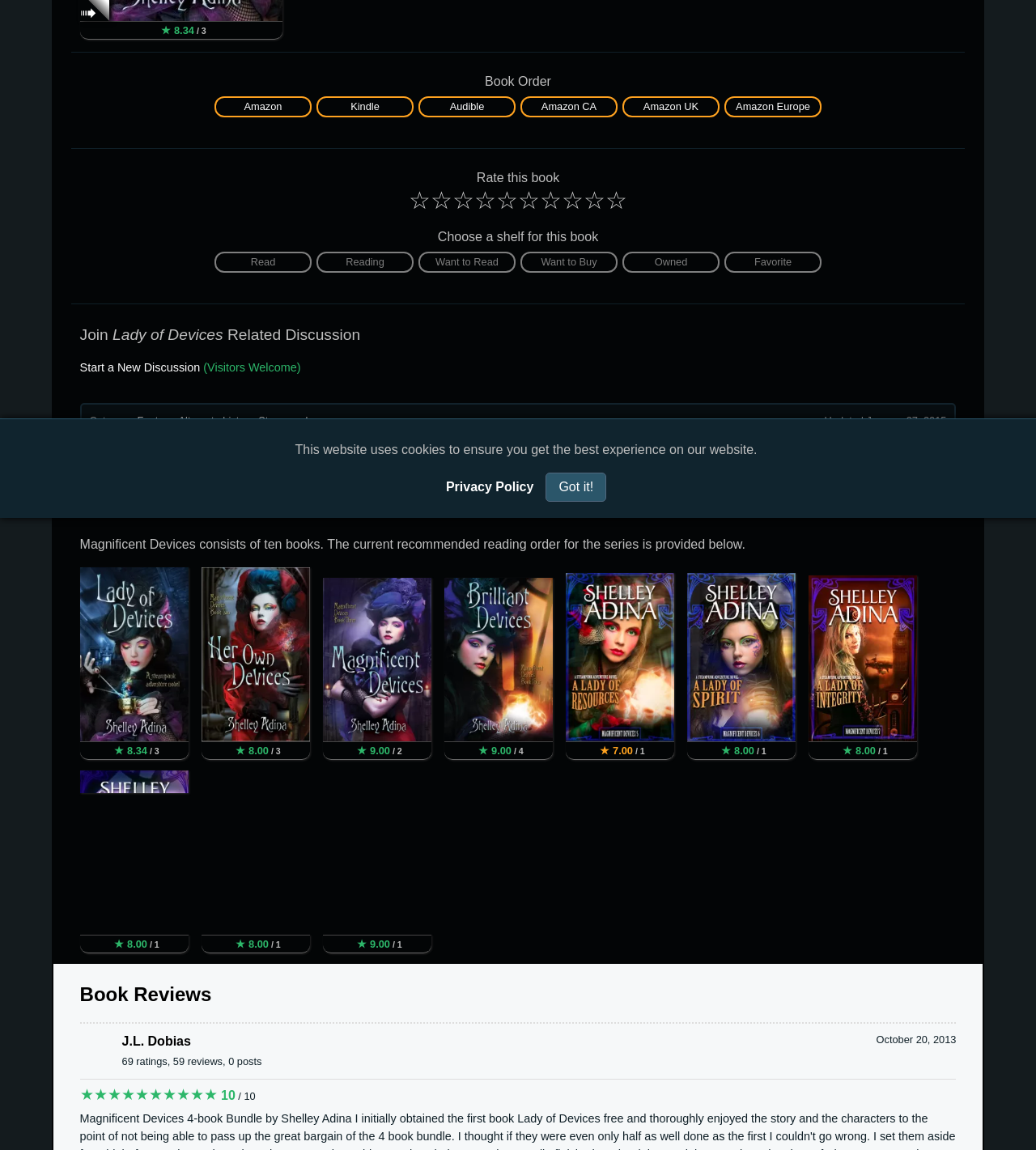Provide the bounding box coordinates for the specified HTML element described in this description: "Kindle". The coordinates should be four float numbers ranging from 0 to 1, in the format [left, top, right, bottom].

[0.303, 0.086, 0.402, 0.098]